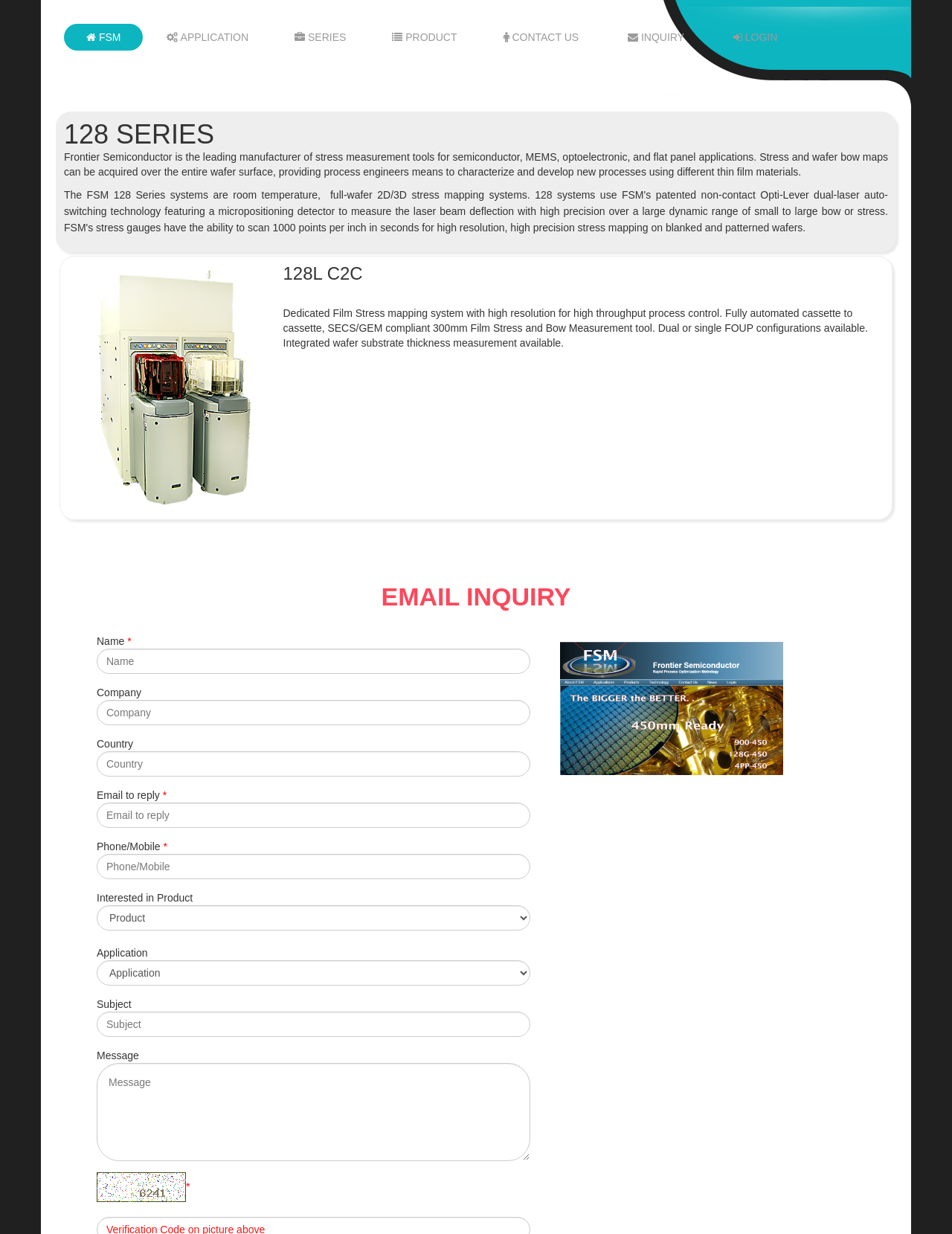What is the purpose of the 'EMAIL INQUIRY' section?
Based on the image, provide a one-word or brief-phrase response.

To send an email inquiry